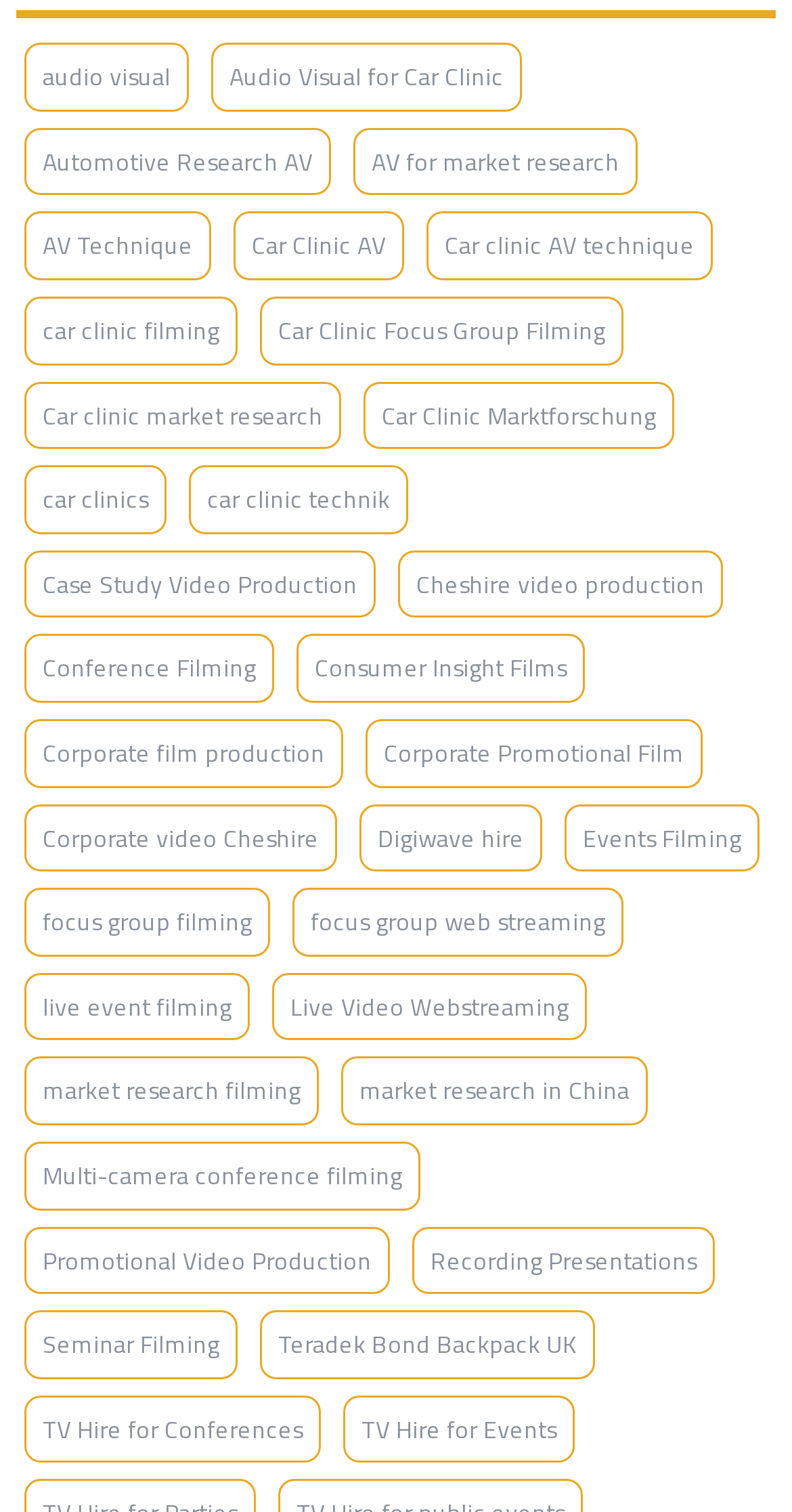How many items are related to Car Clinic AV?
Using the visual information from the image, give a one-word or short-phrase answer.

4